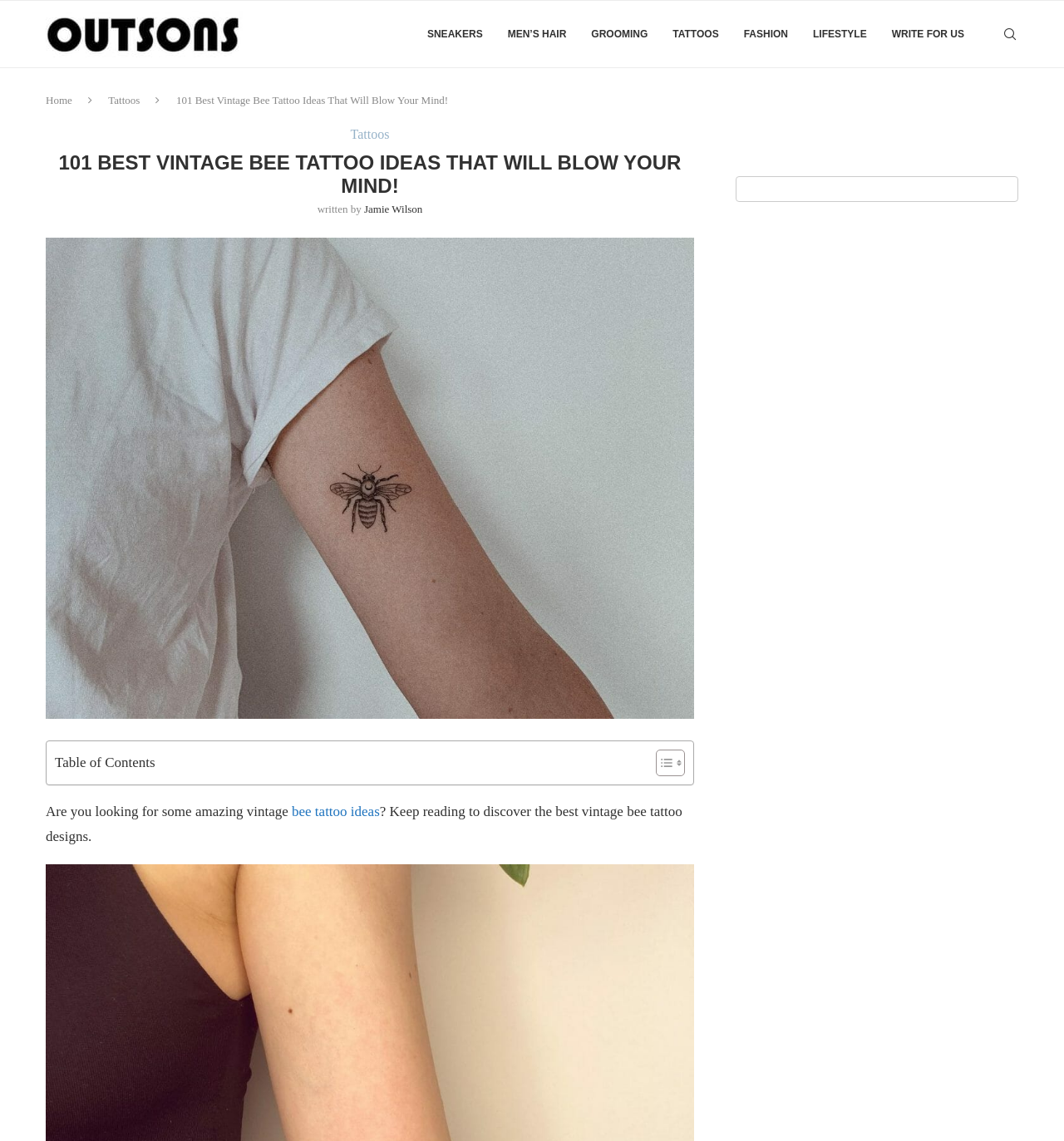Please determine the bounding box coordinates of the section I need to click to accomplish this instruction: "read about tattoos".

[0.102, 0.082, 0.132, 0.093]